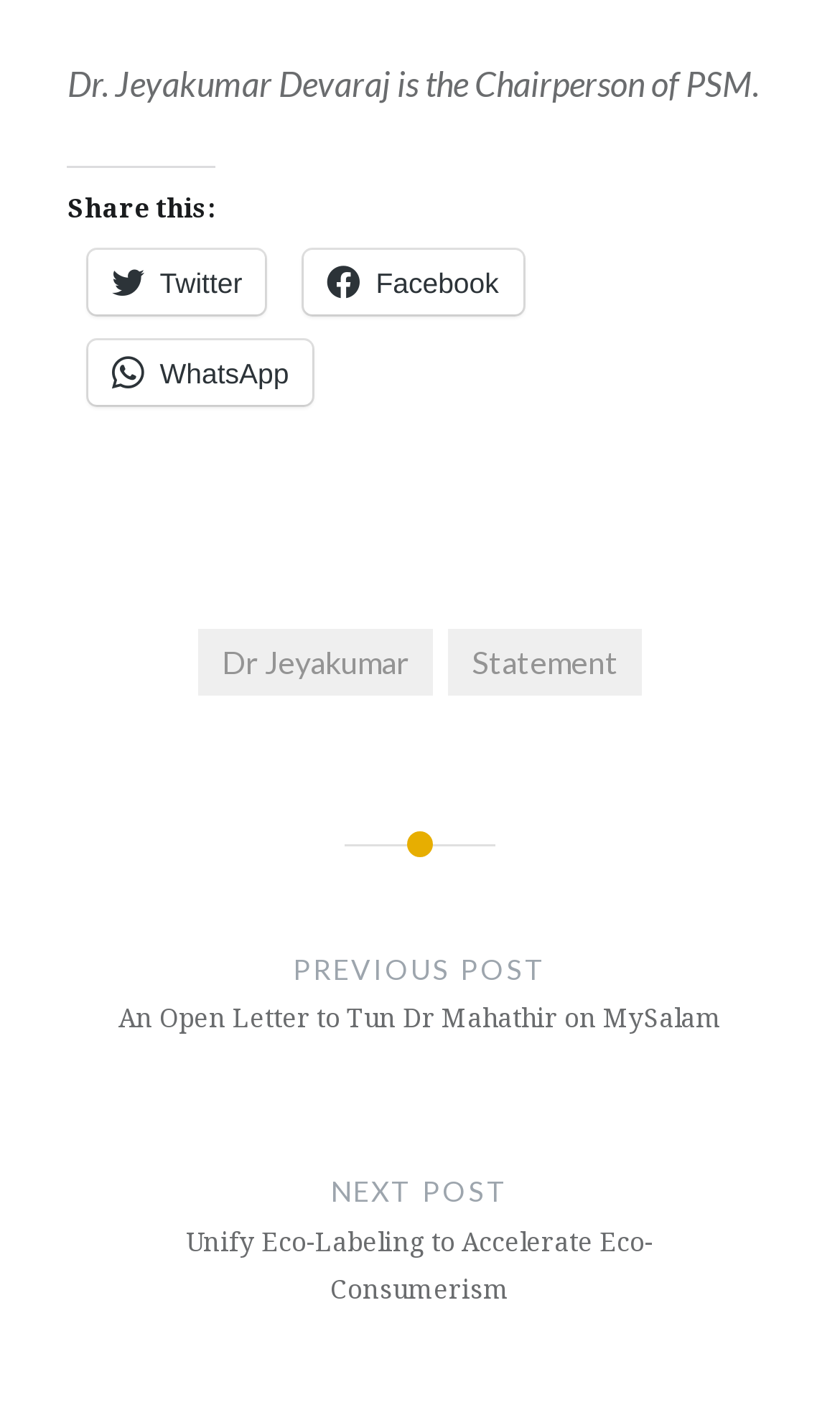What is the title of the next post?
Answer the question in a detailed and comprehensive manner.

The link 'NEXT POST Unify Eco-Labeling to Accelerate Eco-Consumerism' at the bottom of the webpage indicates the title of the next post.